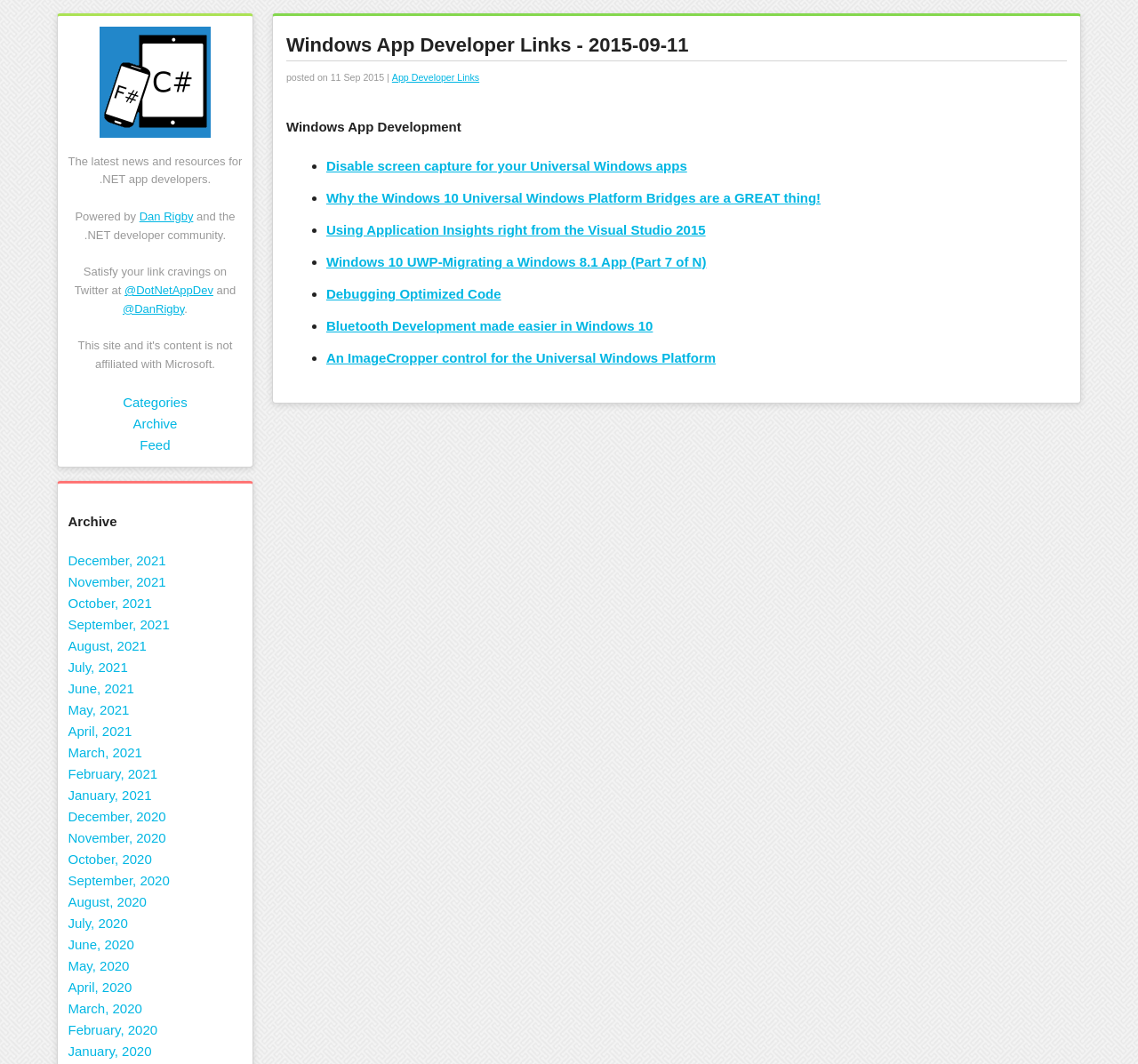Please indicate the bounding box coordinates of the element's region to be clicked to achieve the instruction: "Check the 'Archive' section". Provide the coordinates as four float numbers between 0 and 1, i.e., [left, top, right, bottom].

[0.06, 0.48, 0.213, 0.501]